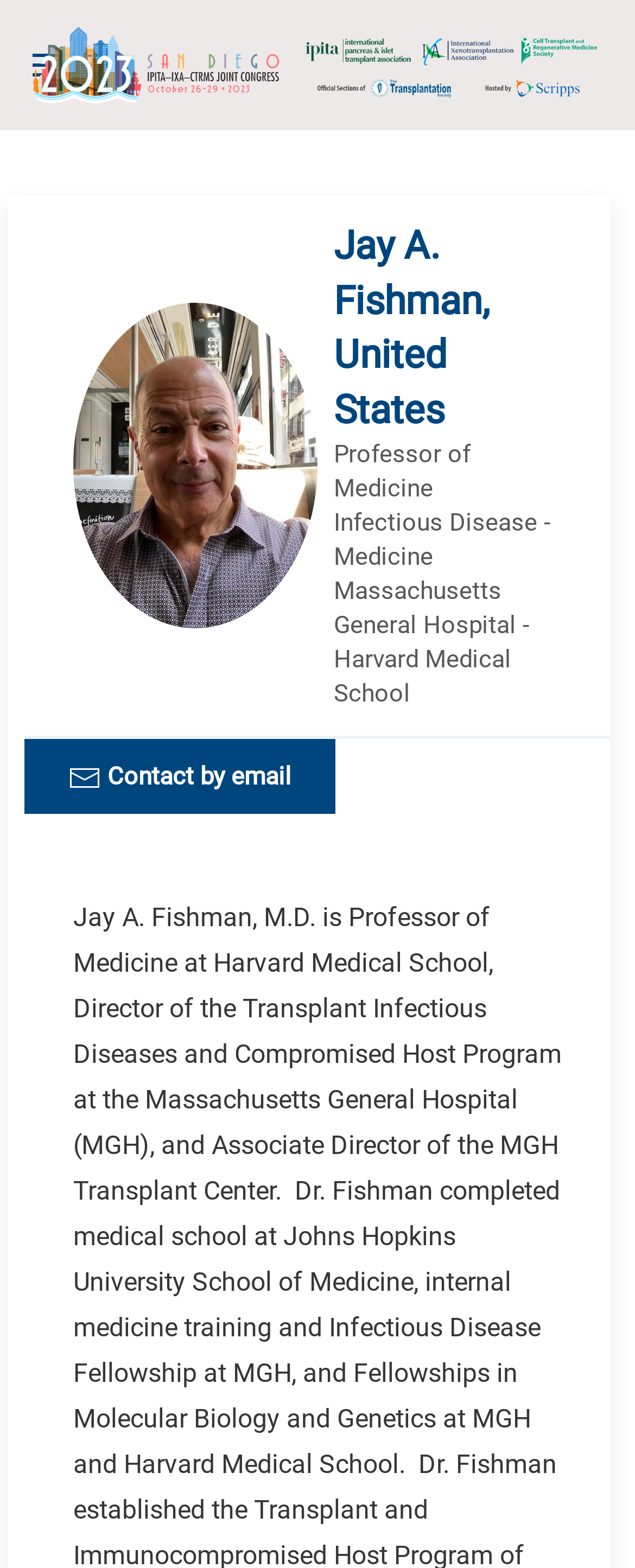What is Jay A. Fishman's profession?
Relying on the image, give a concise answer in one word or a brief phrase.

Professor of Medicine